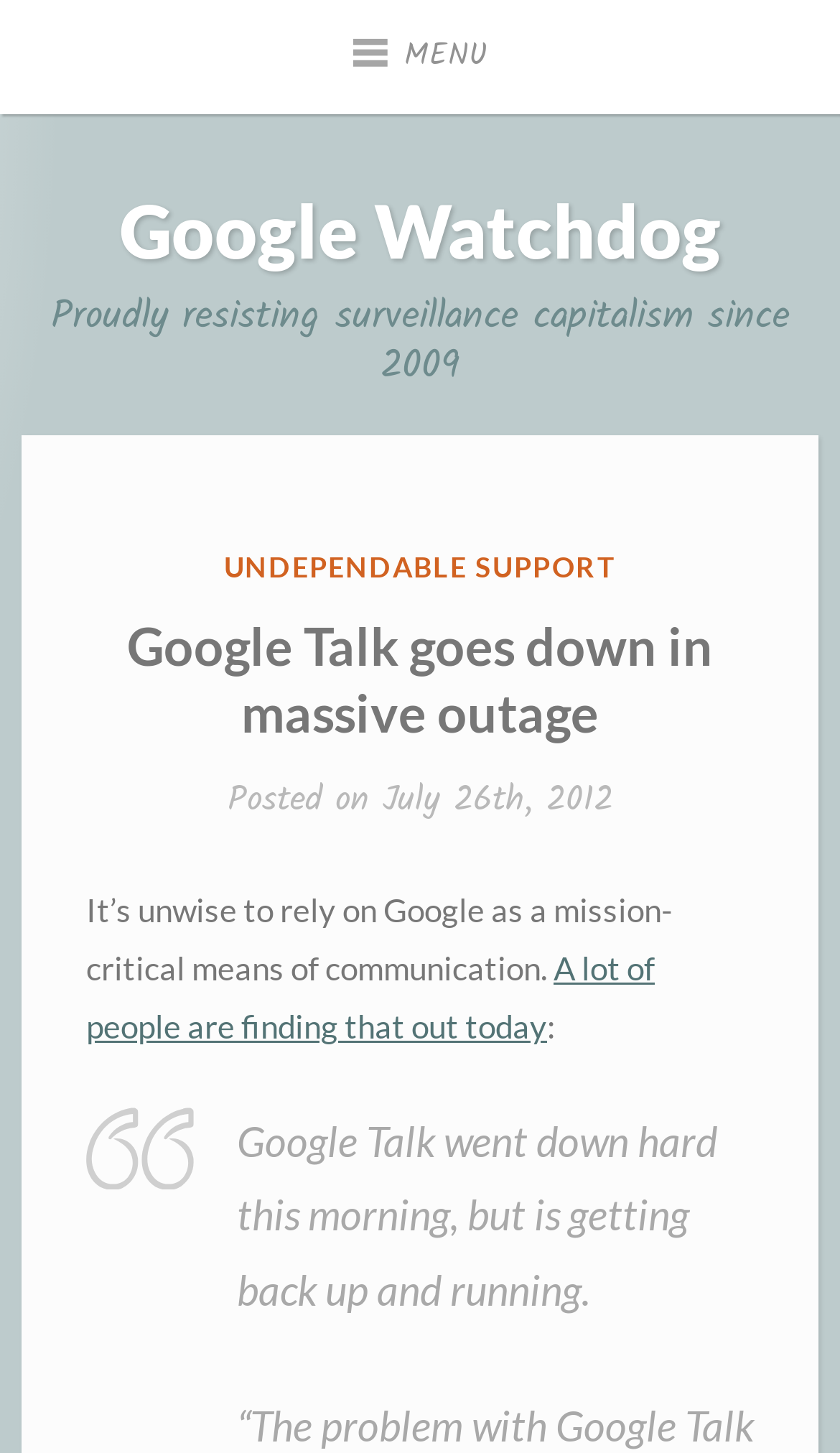Extract the bounding box for the UI element that matches this description: "402-399-9628".

None